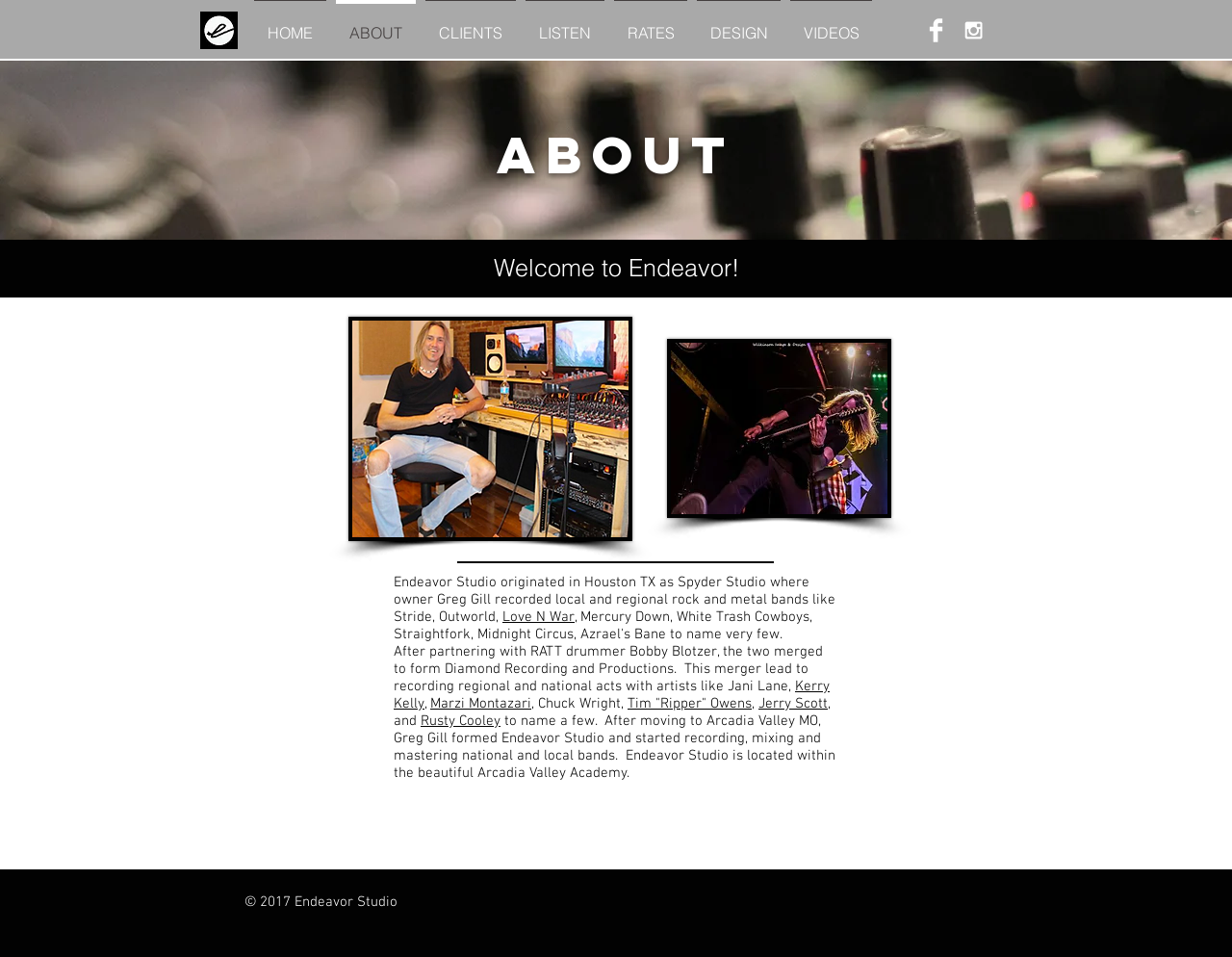Who is the owner of Endeavor Studio?
Could you give a comprehensive explanation in response to this question?

The owner of Endeavor Studio is mentioned in the main content area, where it is stated that 'owner Greg Gill recorded local and regional rock and metal bands...'.